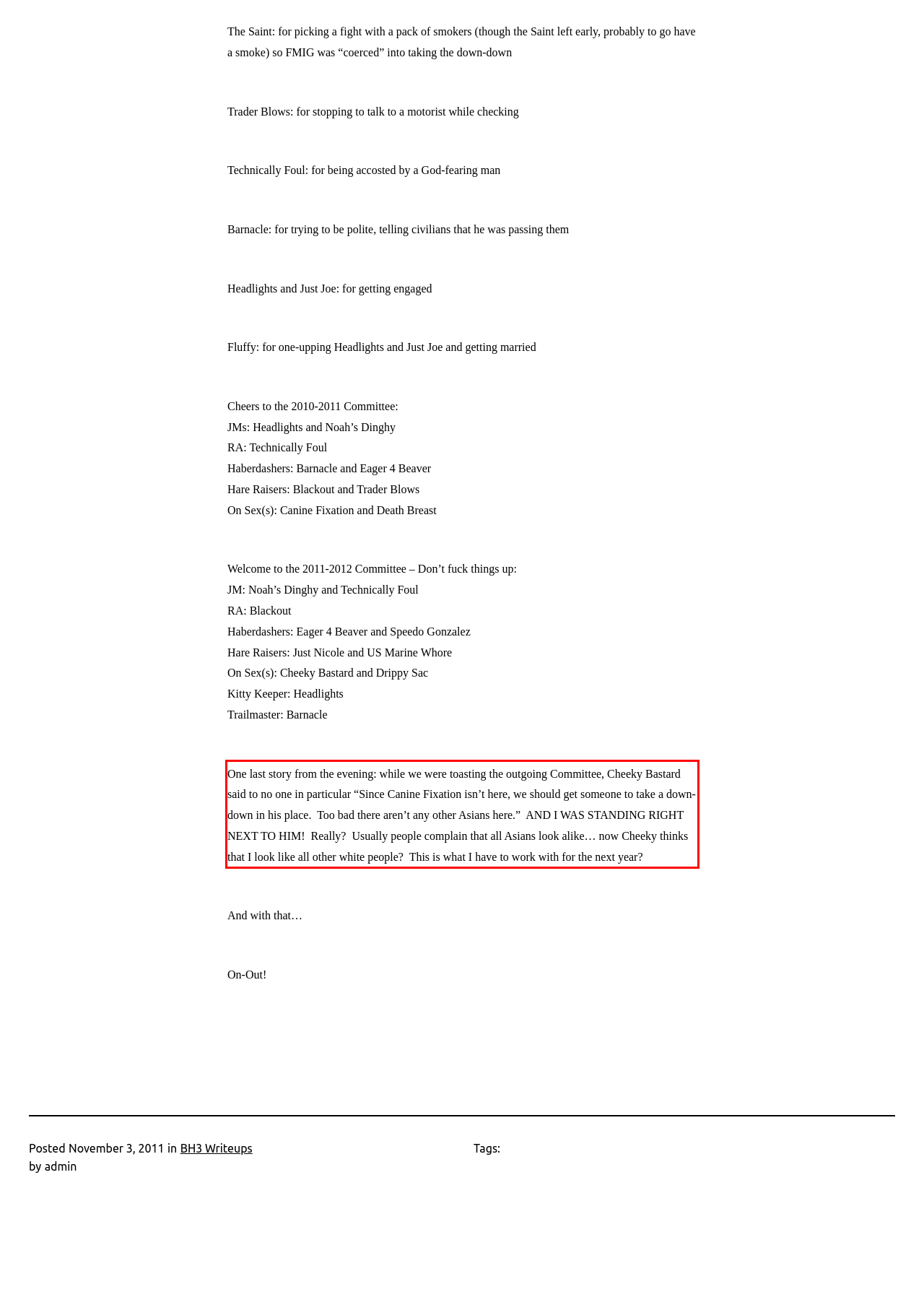You have a screenshot of a webpage where a UI element is enclosed in a red rectangle. Perform OCR to capture the text inside this red rectangle.

One last story from the evening: while we were toasting the outgoing Committee, Cheeky Bastard said to no one in particular “Since Canine Fixation isn’t here, we should get someone to take a down-down in his place. Too bad there aren’t any other Asians here.” AND I WAS STANDING RIGHT NEXT TO HIM! Really? Usually people complain that all Asians look alike… now Cheeky thinks that I look like all other white people? This is what I have to work with for the next year?